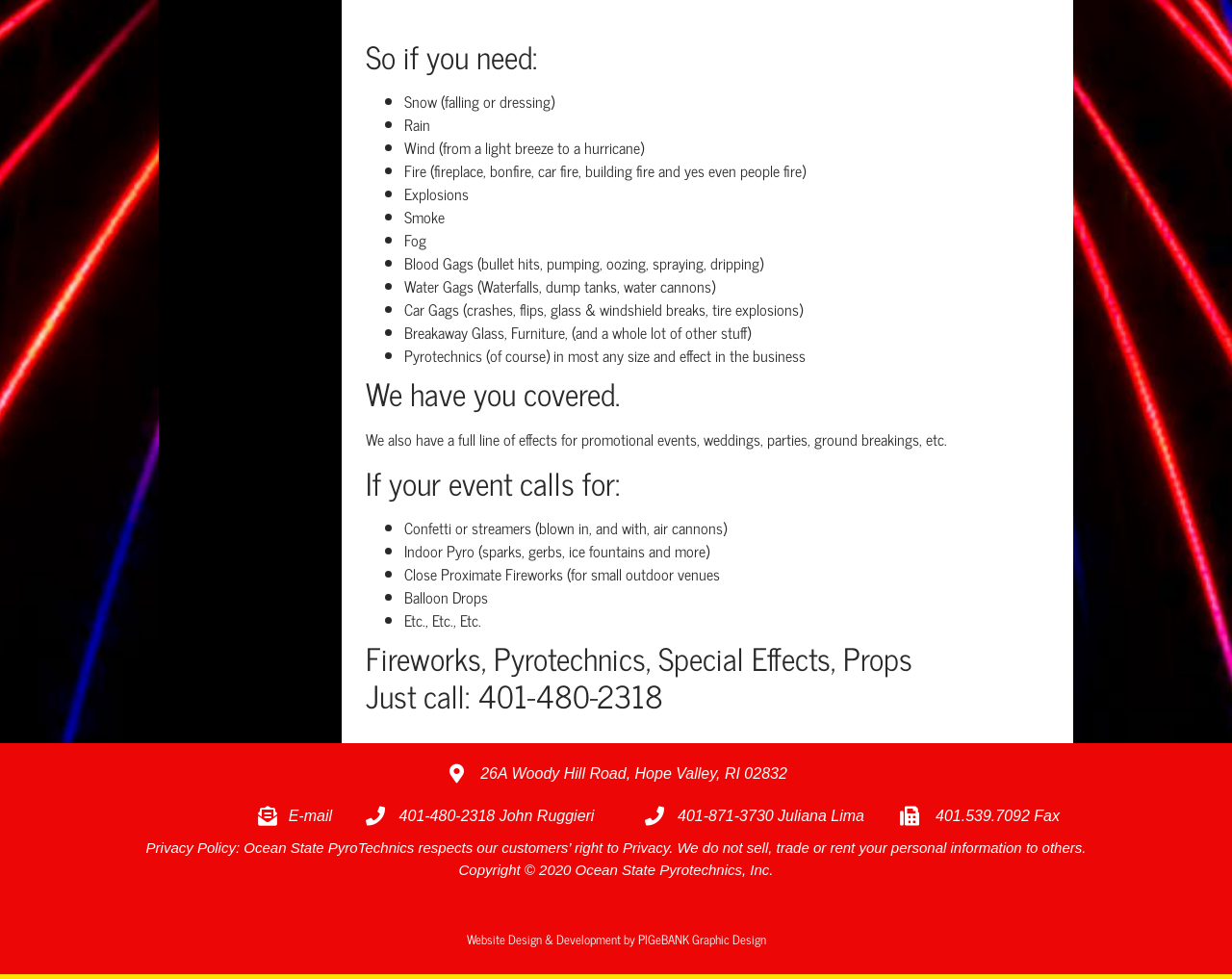What is the phone number to contact for fireworks and pyrotechnics?
Look at the image and provide a detailed response to the question.

The phone number 401-480-2318 is listed on the webpage as a contact number for fireworks and pyrotechnics, along with the name John Ruggieri.